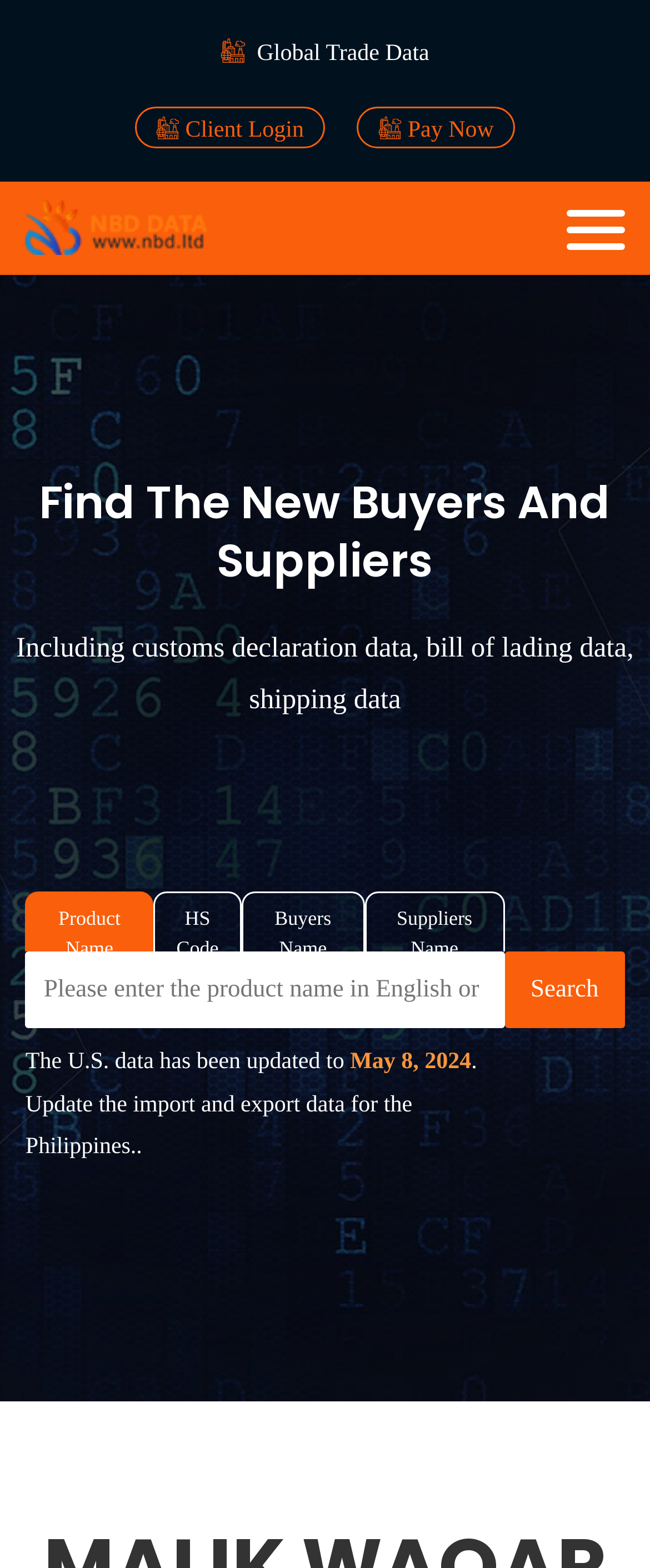Can you find the bounding box coordinates for the UI element given this description: "Client Login"? Provide the coordinates as four float numbers between 0 and 1: [left, top, right, bottom].

[0.207, 0.067, 0.501, 0.094]